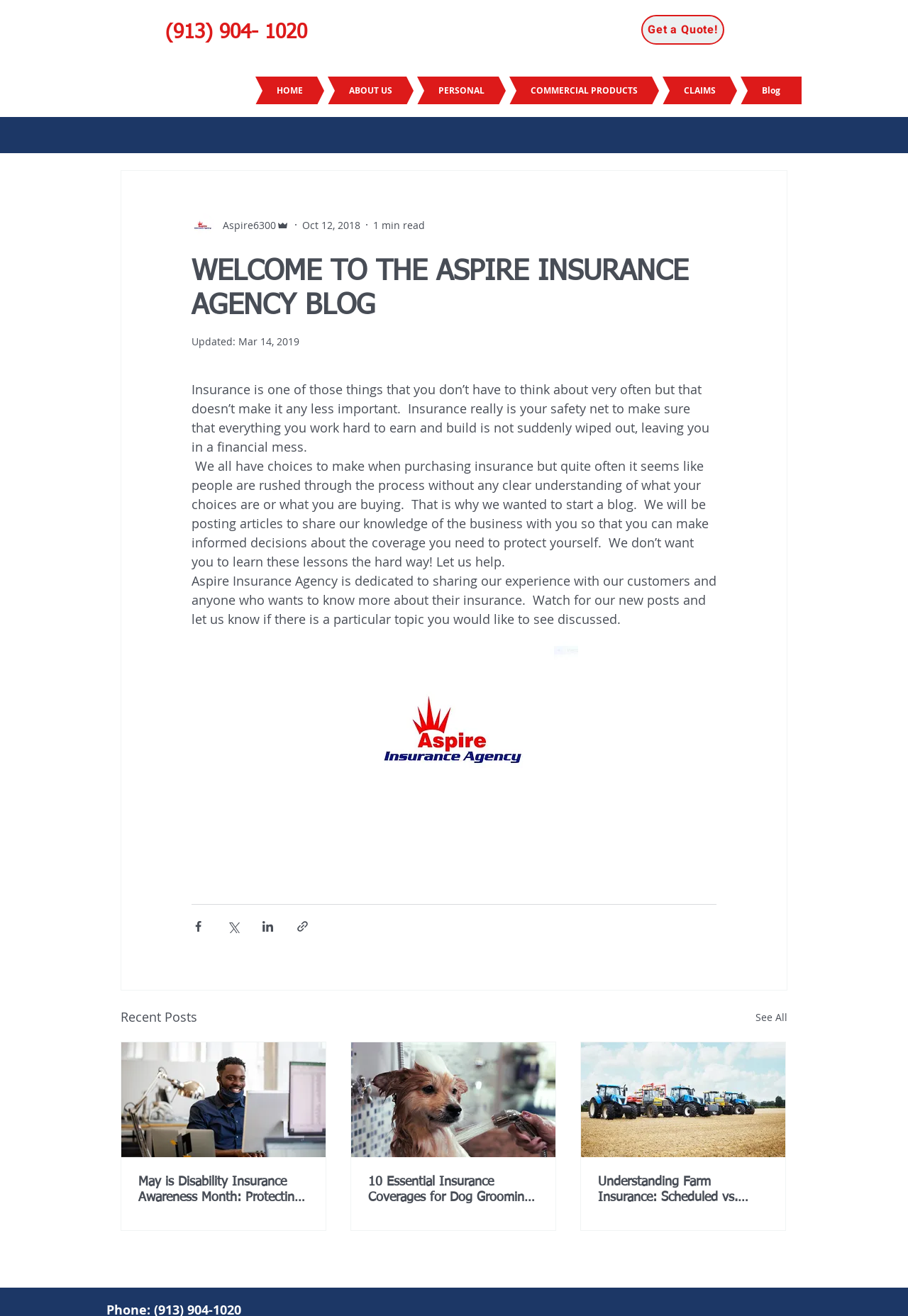Kindly provide the bounding box coordinates of the section you need to click on to fulfill the given instruction: "Read about personal insurance".

[0.412, 0.058, 0.557, 0.079]